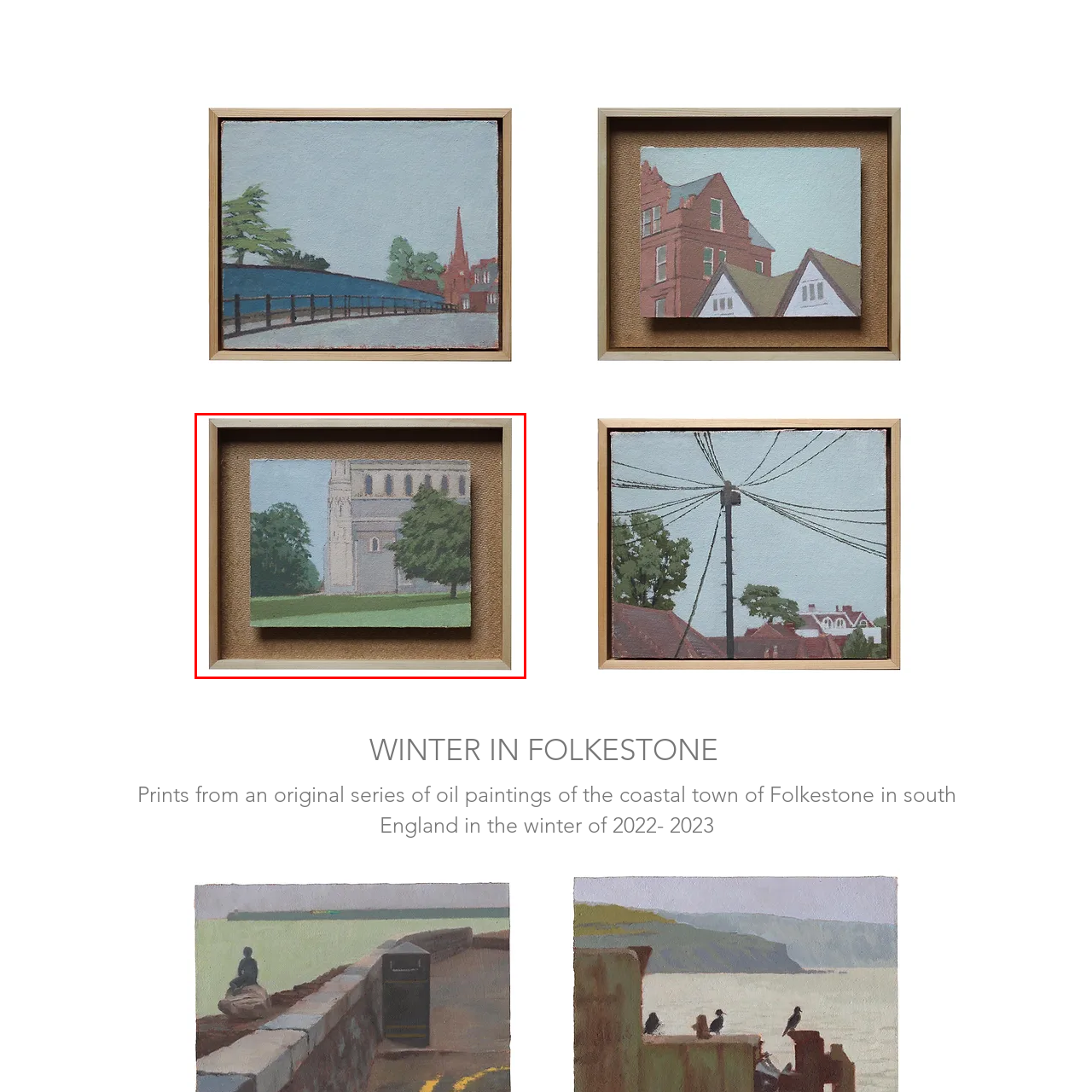Examine the image within the red box and give a concise answer to this question using a single word or short phrase: 
What is the season depicted in the artwork?

Winter